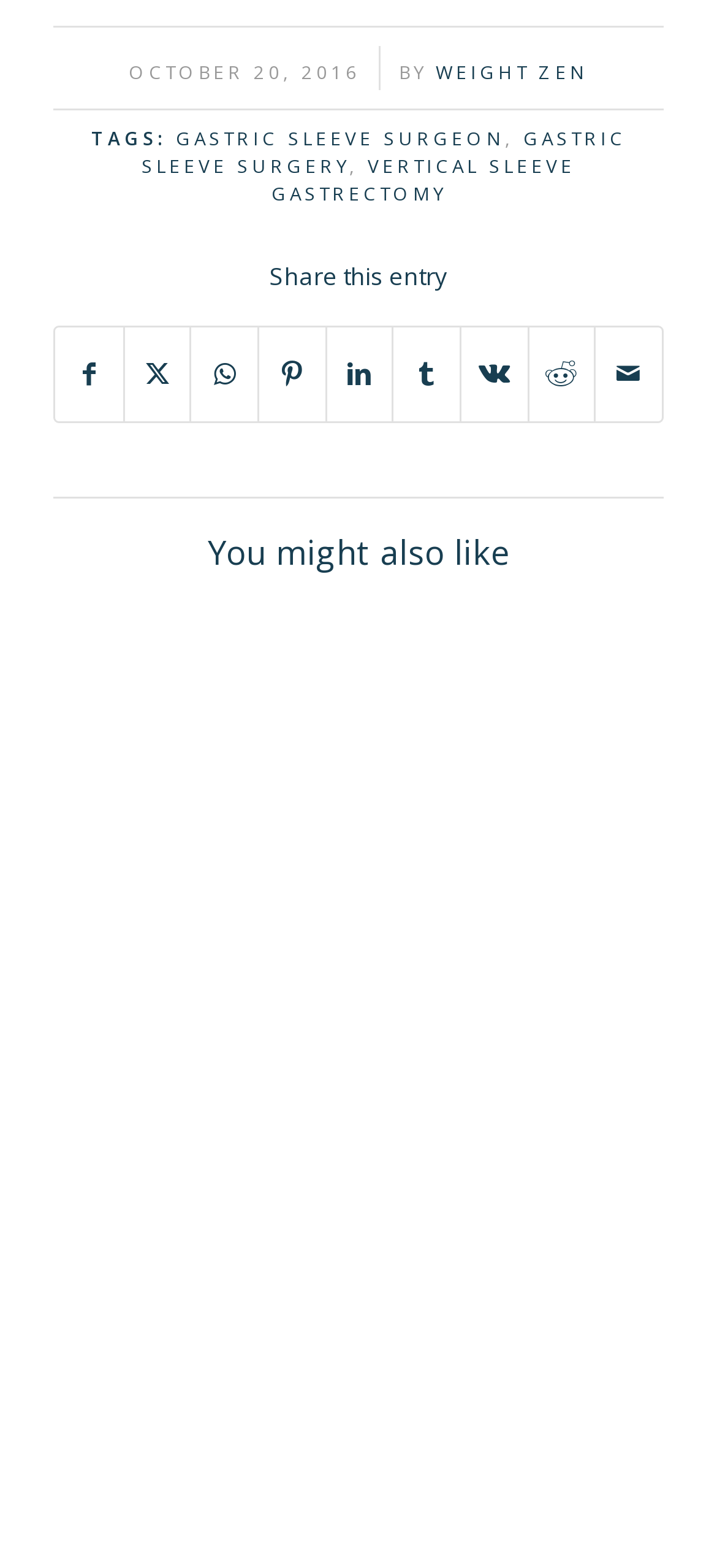Please provide the bounding box coordinates for the element that needs to be clicked to perform the instruction: "Share this entry on Facebook". The coordinates must consist of four float numbers between 0 and 1, formatted as [left, top, right, bottom].

[0.078, 0.209, 0.171, 0.269]